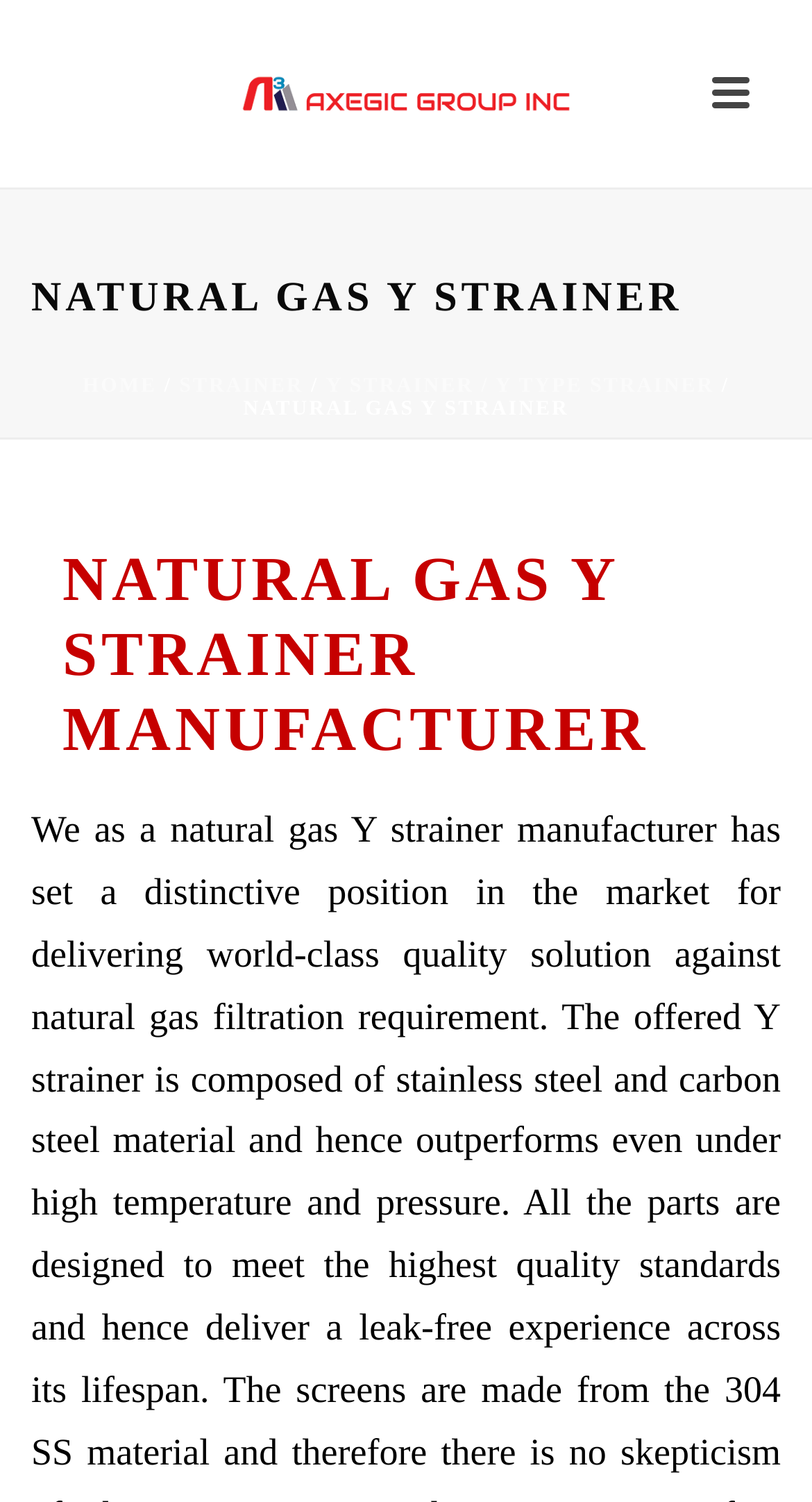Answer with a single word or phrase: 
What is the company's main product?

Natural Gas Y Strainer